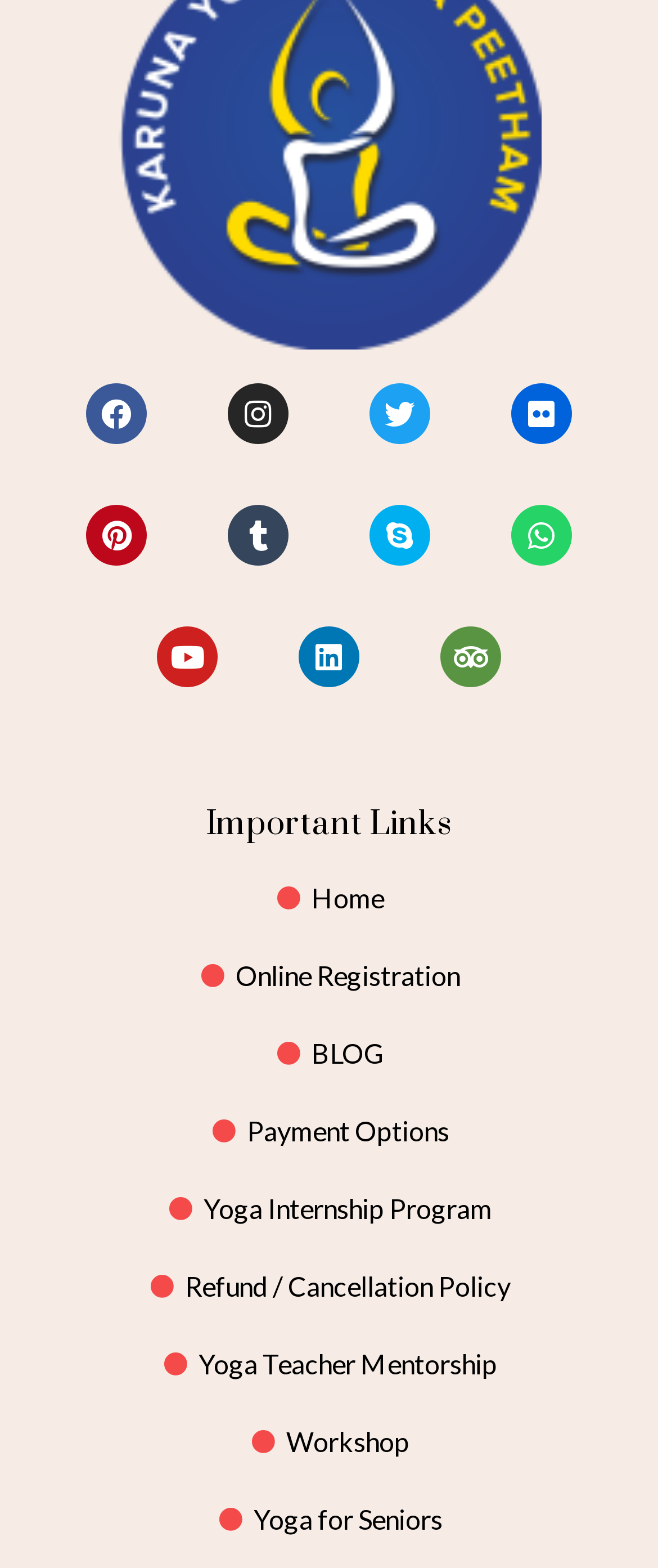Specify the bounding box coordinates of the area to click in order to execute this command: 'View Yoga Internship Program'. The coordinates should consist of four float numbers ranging from 0 to 1, and should be formatted as [left, top, right, bottom].

[0.051, 0.758, 0.949, 0.784]